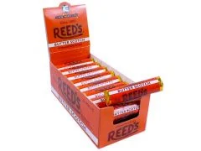Provide an in-depth description of all elements within the image.

The image features a vibrant display box of Reed's Butterscotch Candy Rolls, showcasing a 24-pack arrangement. The box, prominently marked with the Reed's logo, highlights its classic butterscotch flavor, appealing to both nostalgia and sweetness. The eye-catching orange packaging not only enhances its visibility but also signifies the traditional candy experience that Reed's is known for. Each individual candy roll within the box hints at the rich, buttery flavor found in classic butterscotch confections, making it an inviting treat for candy lovers. This display is perfectly suited for enticing customers in a candy shop or grocery store setting.